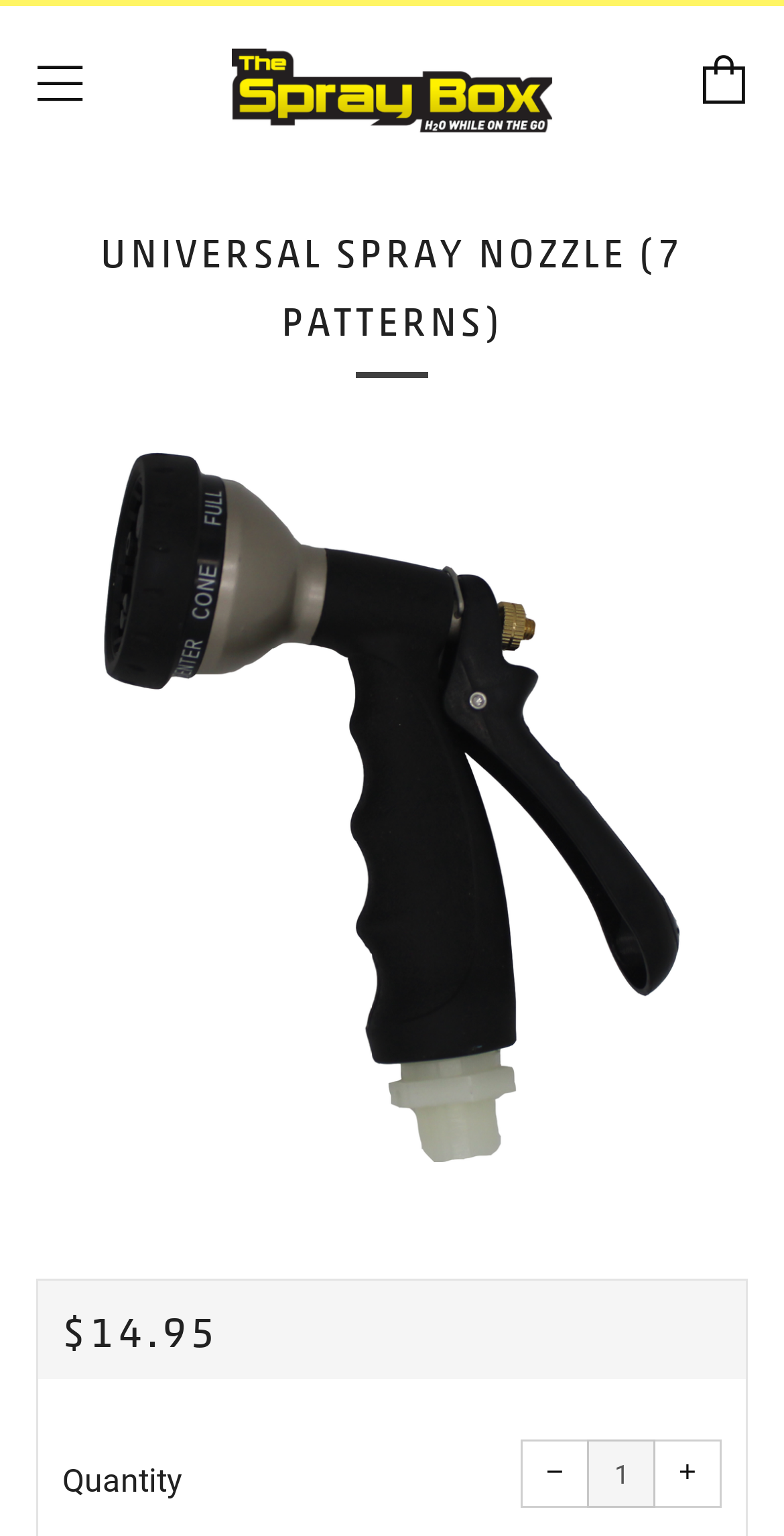What is the regular price of the product?
Based on the visual information, provide a detailed and comprehensive answer.

I found the answer by looking at the heading 'REGULAR PRICE $14.95' which explicitly states the regular price of the product.